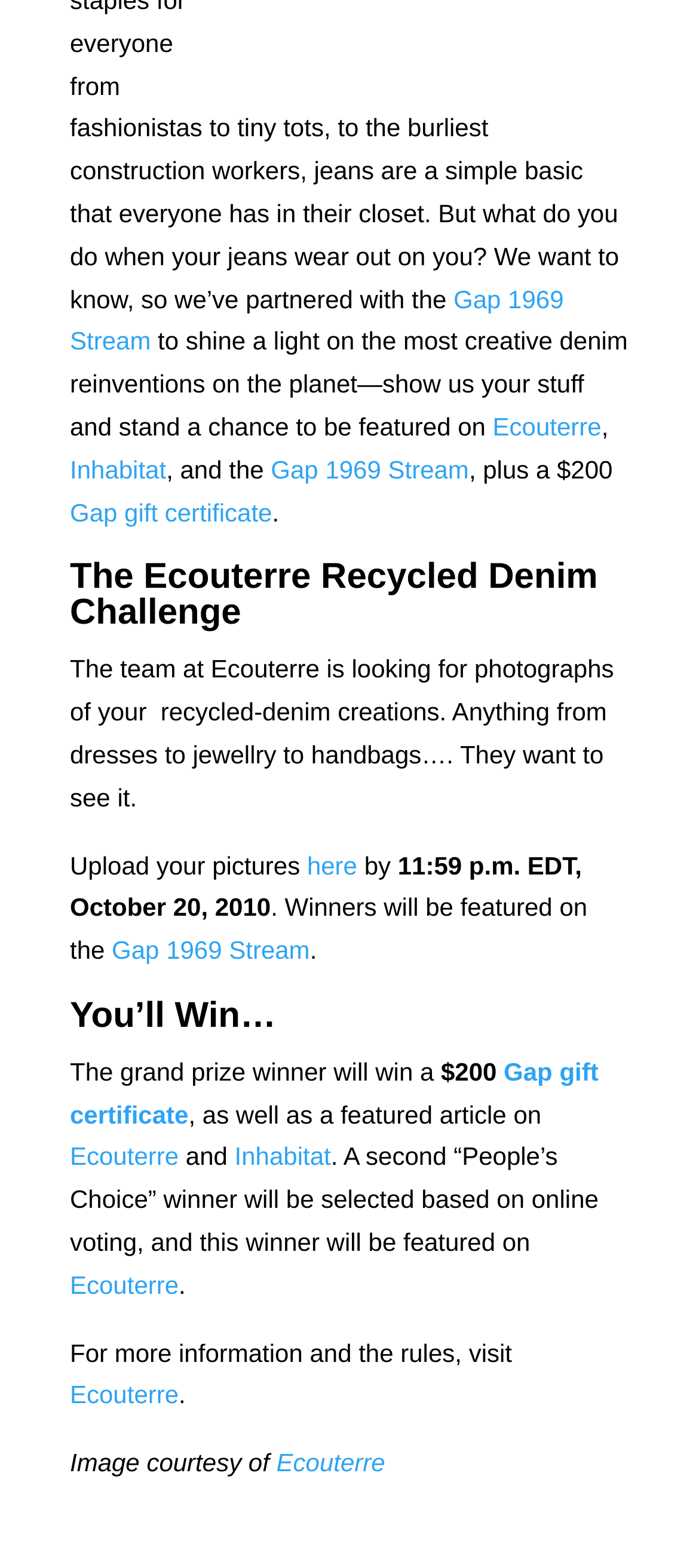Bounding box coordinates should be provided in the format (top-left x, top-left y, bottom-right x, bottom-right y) with all values between 0 and 1. Identify the bounding box for this UI element: Ecouterre

[0.705, 0.263, 0.86, 0.281]